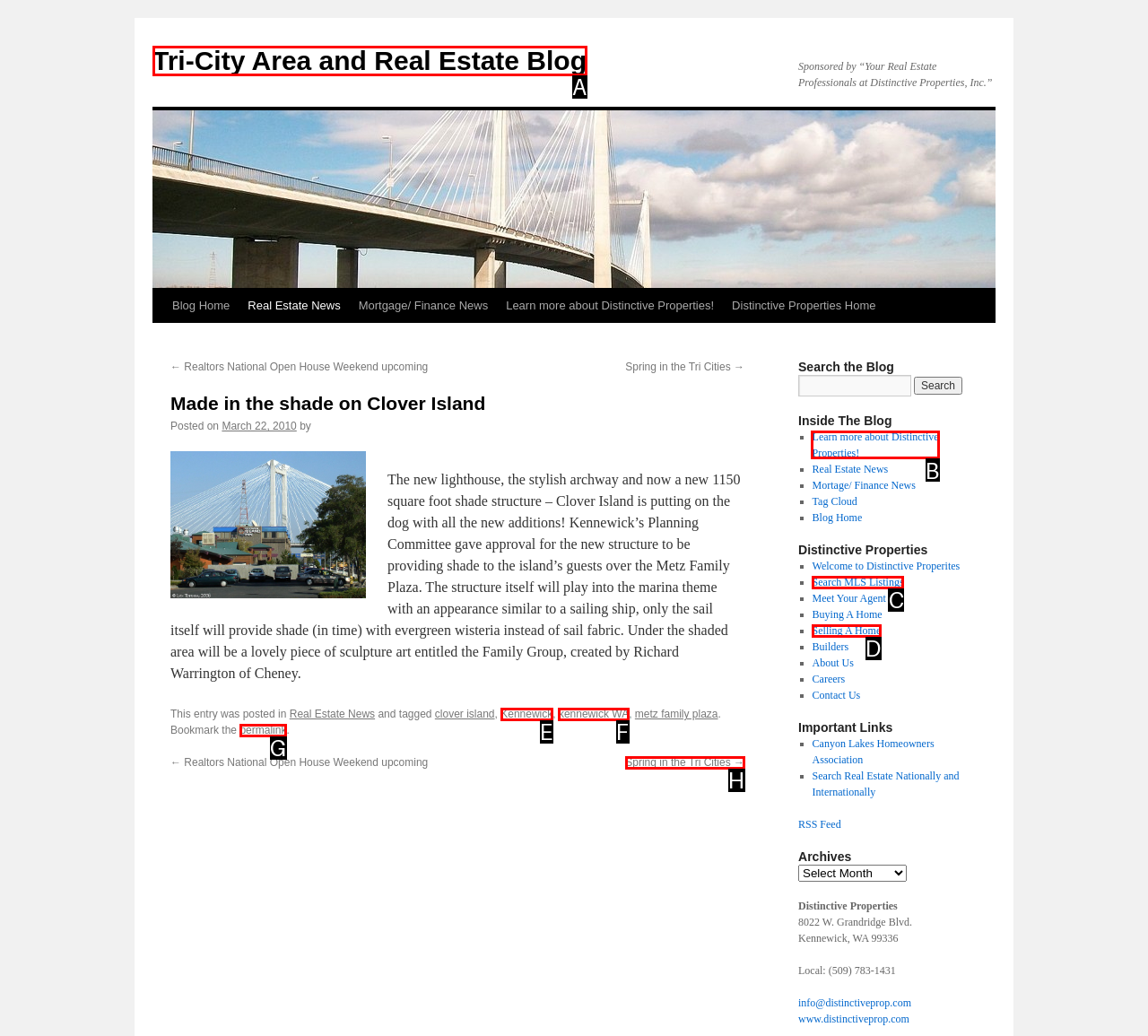Identify the letter of the option to click in order to Learn more about Distinctive Properties. Answer with the letter directly.

B